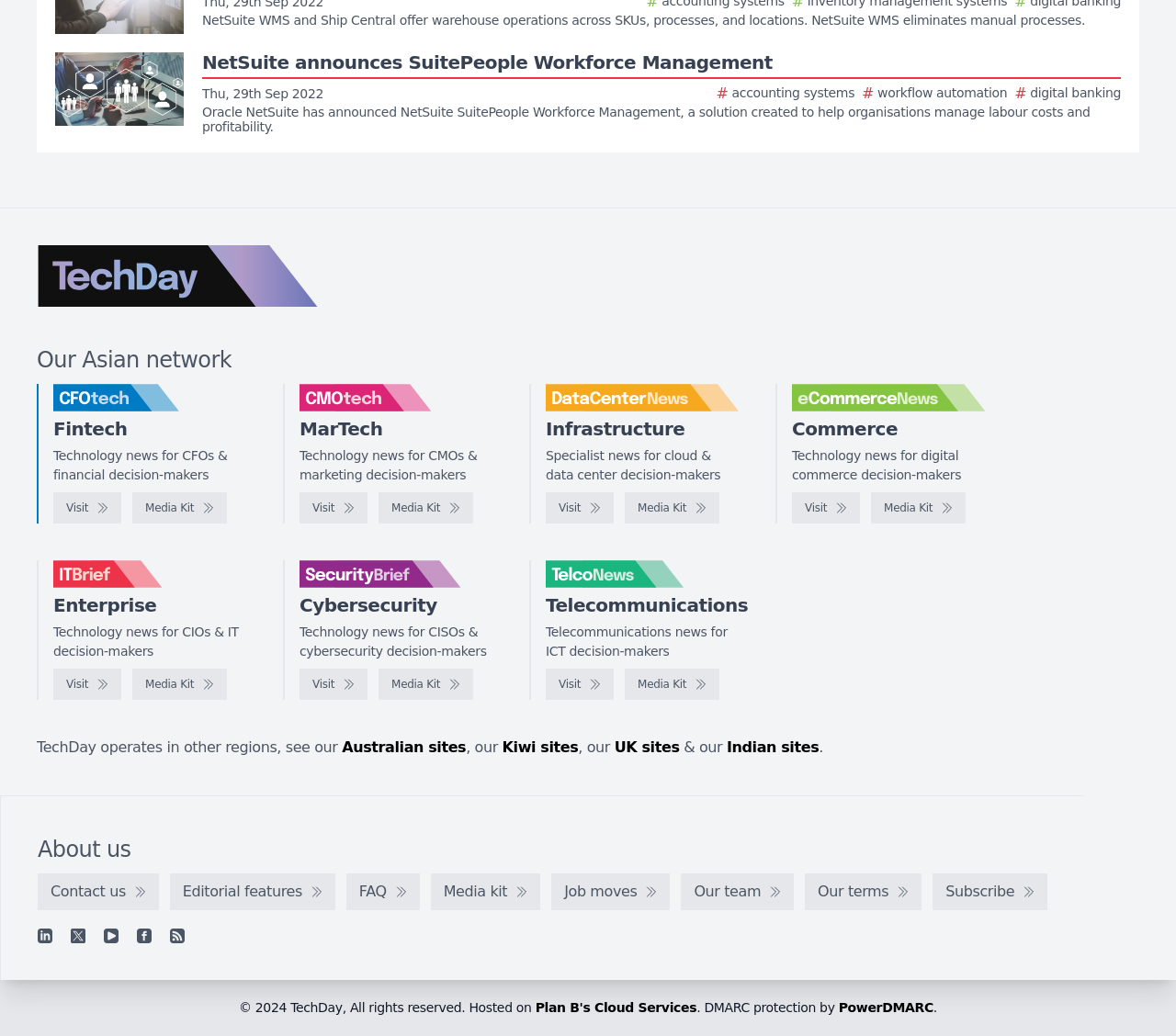What is the topic of the 'eCommerceNews' section?
Using the image as a reference, answer the question with a short word or phrase.

Digital commerce